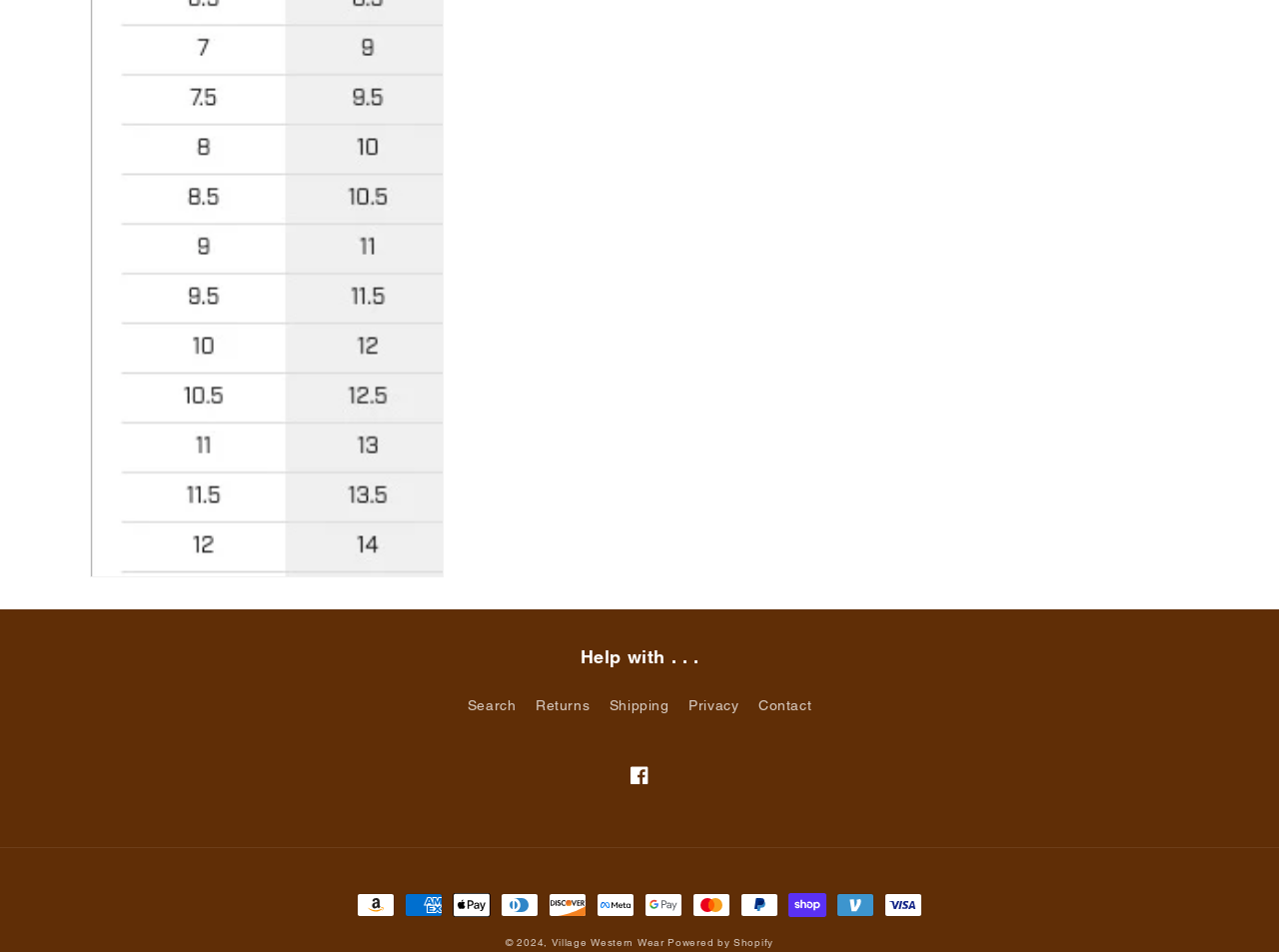Using the description: "Powered by Shopify", identify the bounding box of the corresponding UI element in the screenshot.

[0.522, 0.983, 0.605, 0.997]